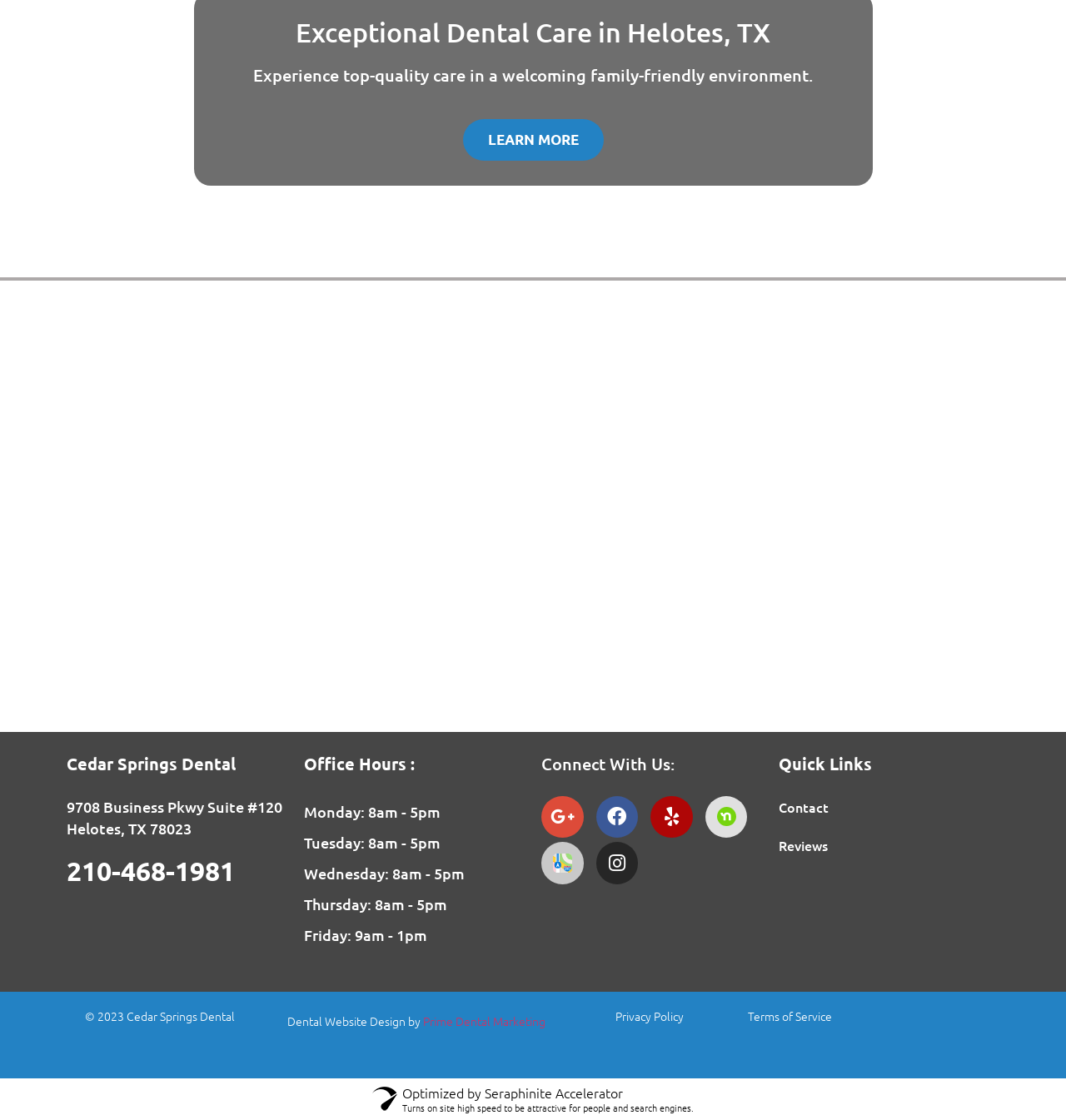How many social media links are there?
Utilize the information in the image to give a detailed answer to the question.

I found the social media links by looking at the links with icons located at the bottom-middle of the webpage, which are Google-plus-g, Facebook, Yelp, Instagram, and another unknown icon.